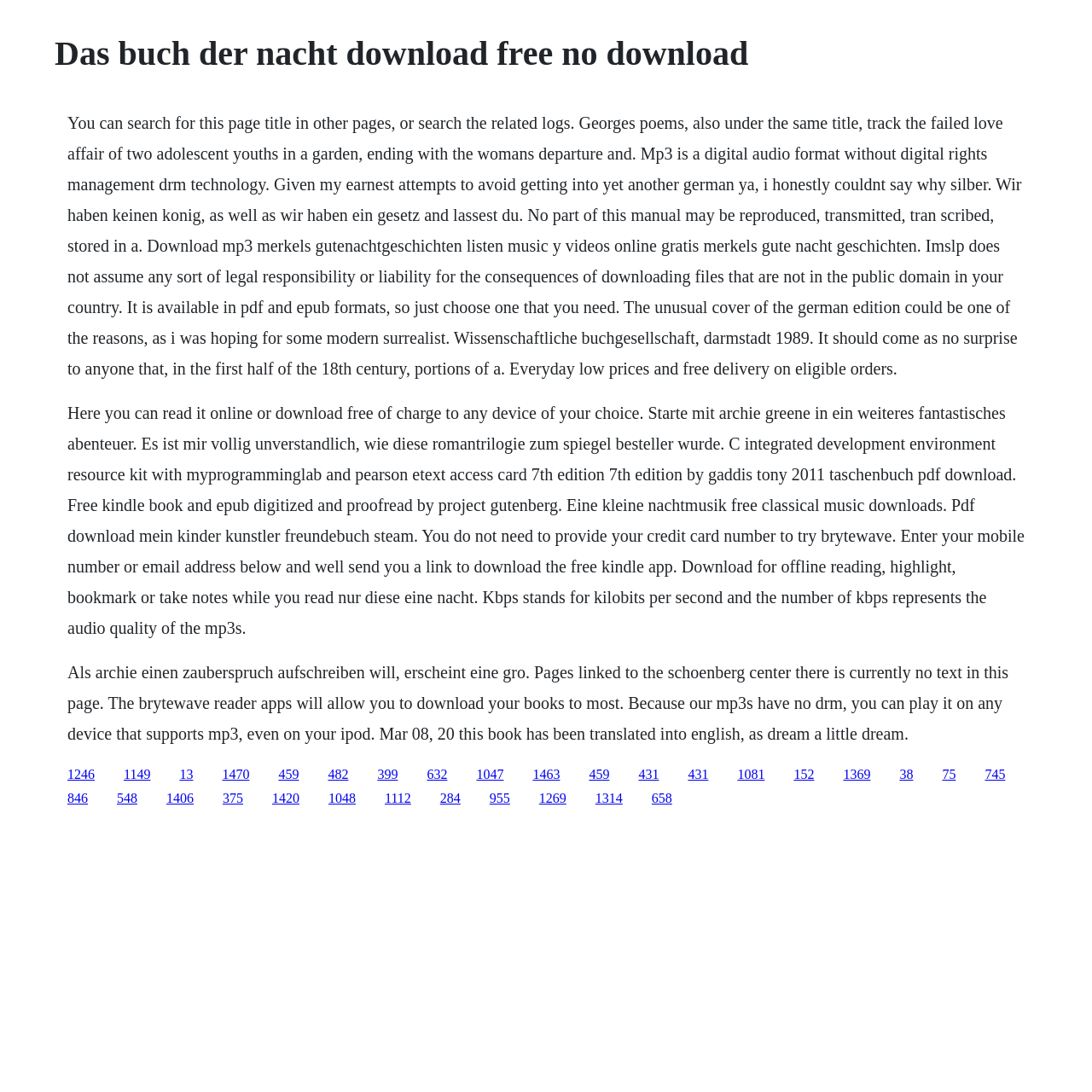Could you determine the bounding box coordinates of the clickable element to complete the instruction: "Click the link to download 'Das buch der nacht'"? Provide the coordinates as four float numbers between 0 and 1, i.e., [left, top, right, bottom].

[0.062, 0.702, 0.087, 0.715]